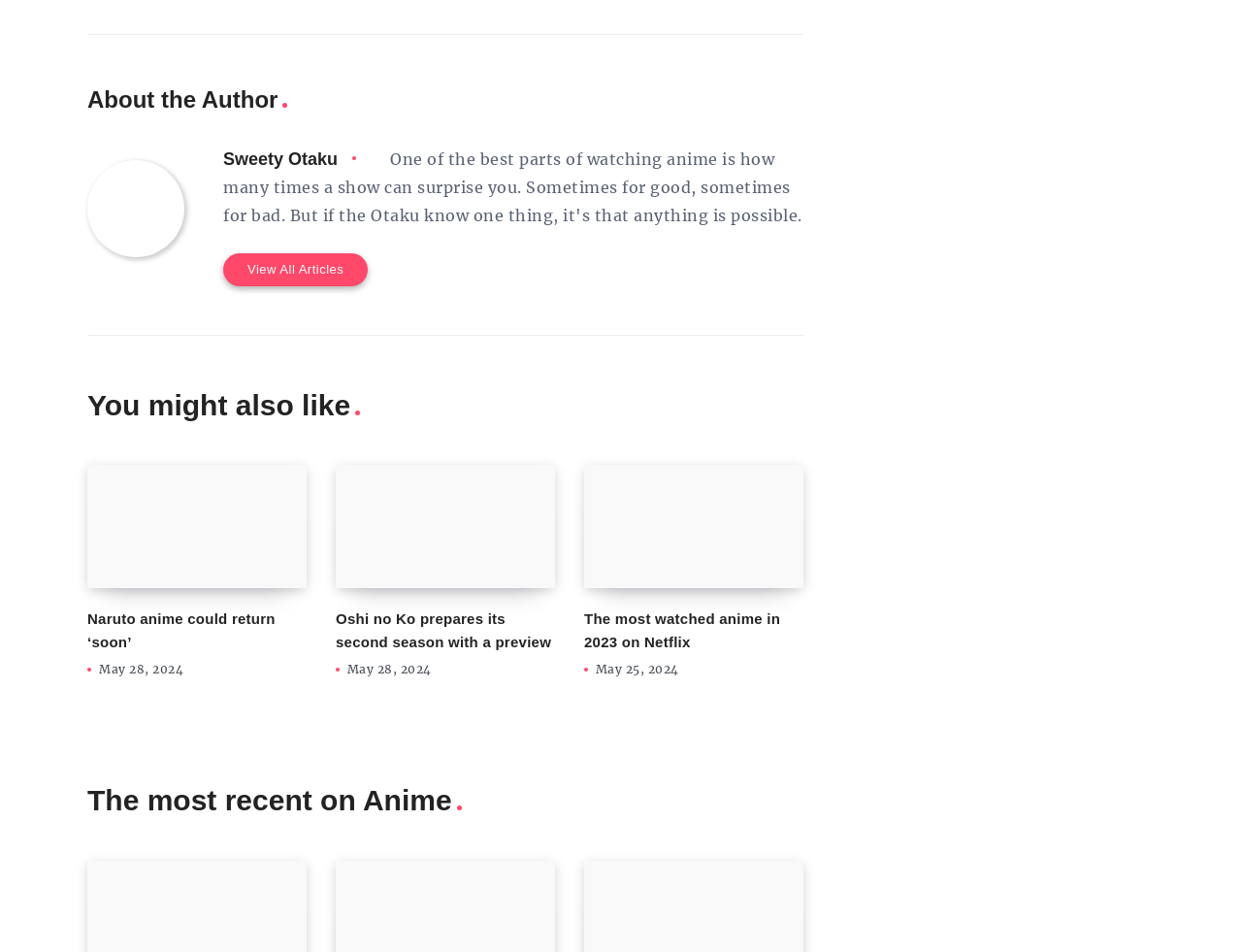Specify the bounding box coordinates of the region I need to click to perform the following instruction: "View articles by Sweety Otaku". The coordinates must be four float numbers in the range of 0 to 1, i.e., [left, top, right, bottom].

[0.18, 0.157, 0.272, 0.177]